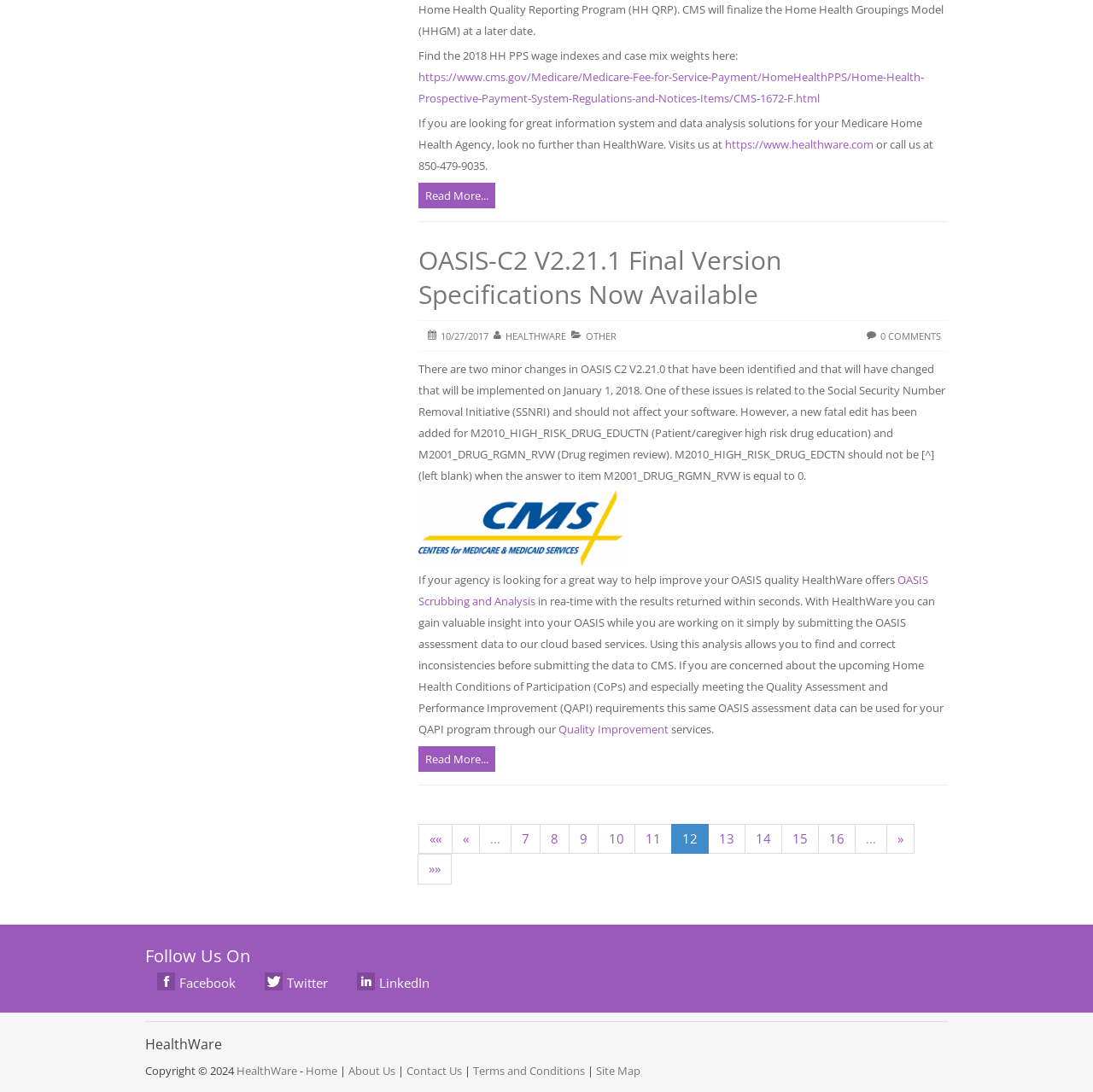Please determine the bounding box coordinates of the element's region to click for the following instruction: "Go to the About Us page".

[0.319, 0.973, 0.362, 0.987]